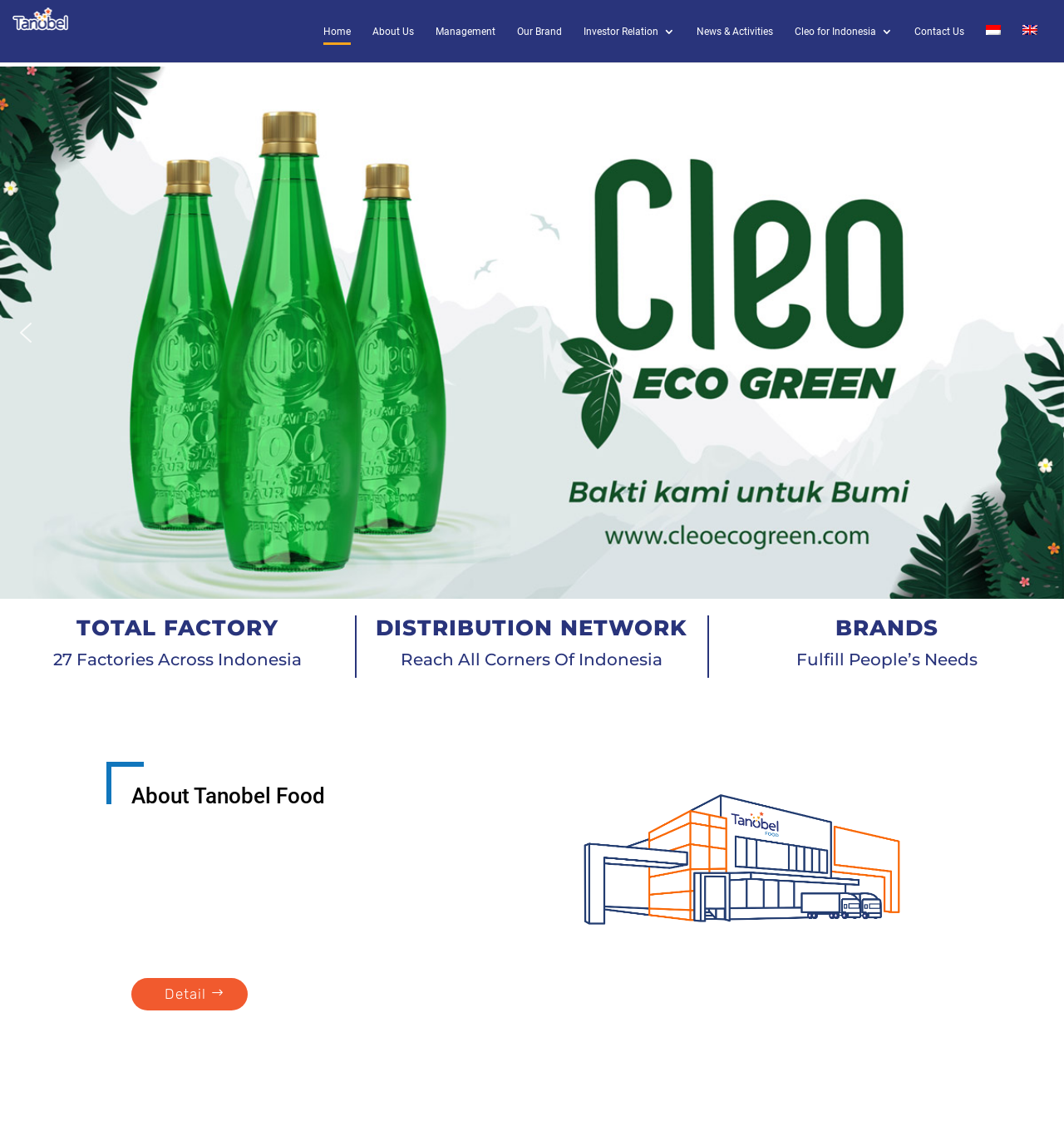What is the language of the webpage currently?
Using the image, provide a detailed and thorough answer to the question.

The language of the webpage is currently English, as indicated by the 'English' link at the top right corner of the webpage, which is highlighted and has an accompanying image.